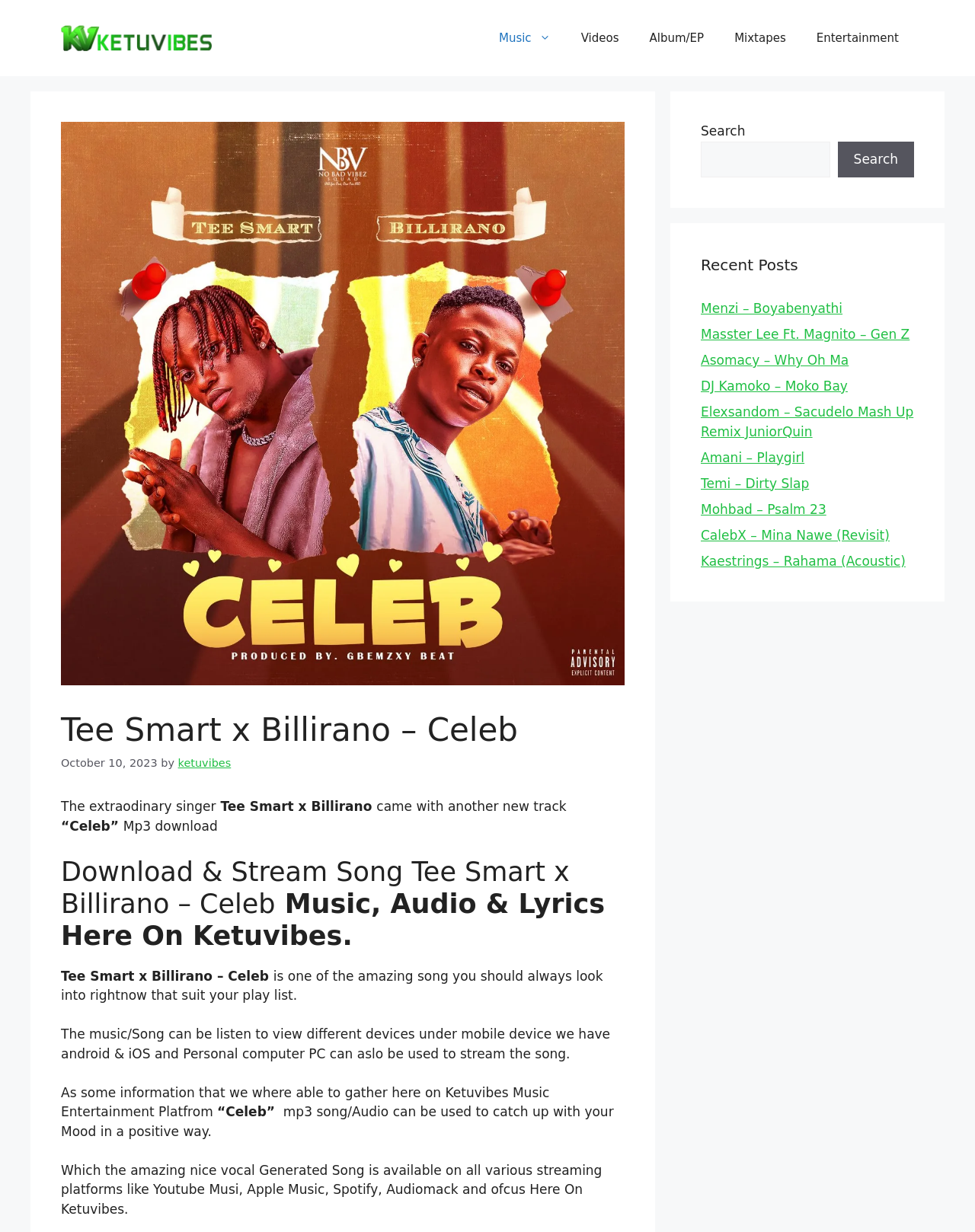Kindly determine the bounding box coordinates of the area that needs to be clicked to fulfill this instruction: "Click on 'General Liability Insurance for Small Business Overview: A Quick Beginner’s Guide to Policies'".

None